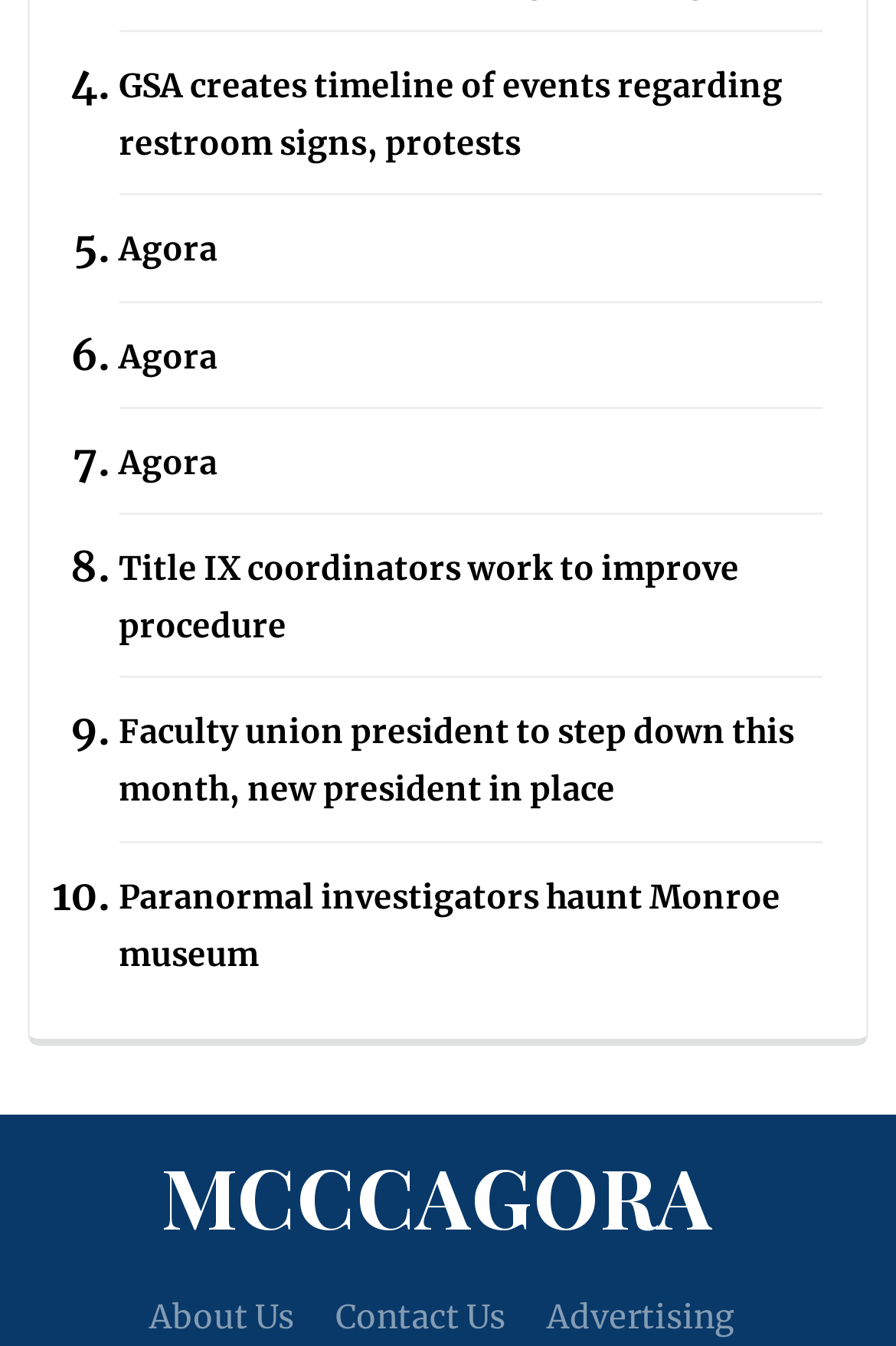Bounding box coordinates must be specified in the format (top-left x, top-left y, bottom-right x, bottom-right y). All values should be floating point numbers between 0 and 1. What are the bounding box coordinates of the UI element described as: Paranormal investigators haunt Monroe museum

[0.133, 0.65, 0.871, 0.724]